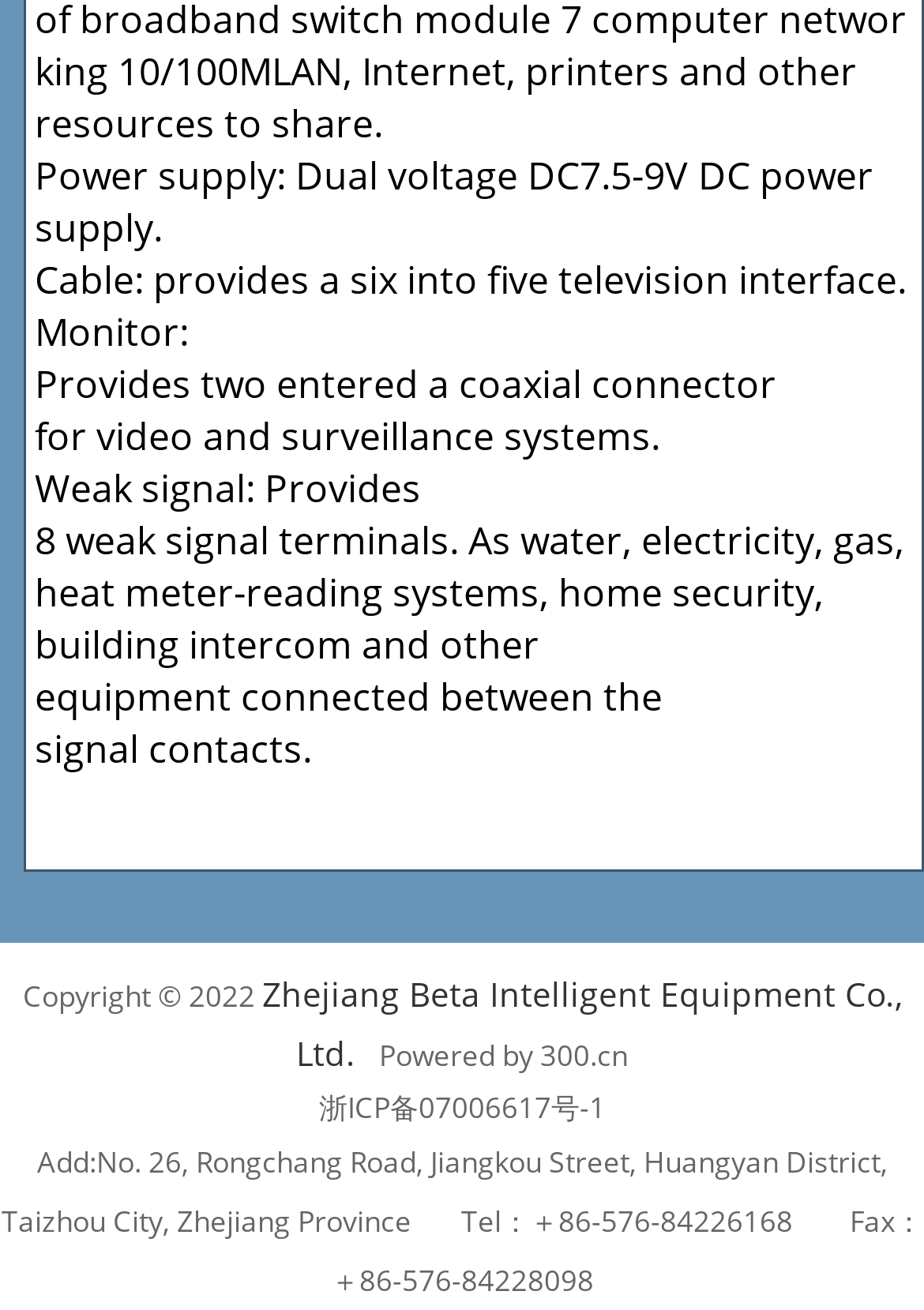Provide a one-word or short-phrase answer to the question:
How many weak signal terminals are provided?

8